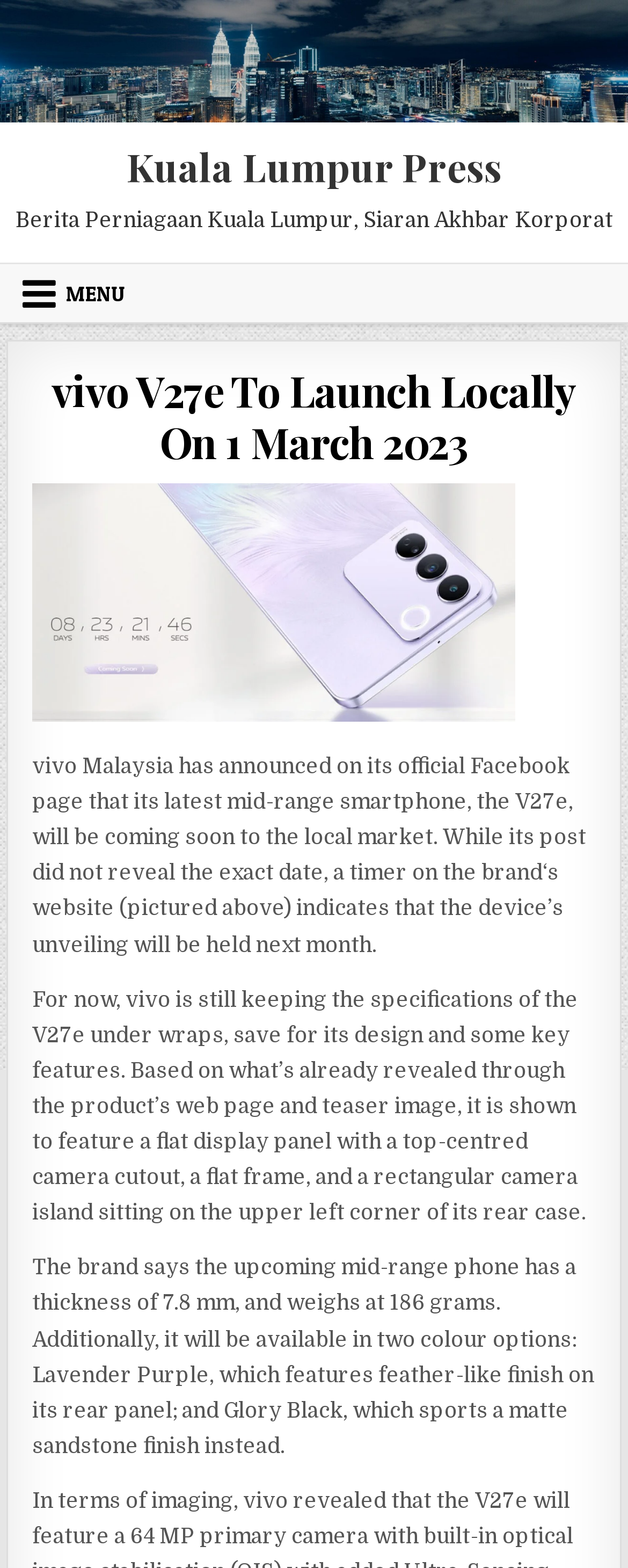Find the UI element described as: "Menu" and predict its bounding box coordinates. Ensure the coordinates are four float numbers between 0 and 1, [left, top, right, bottom].

[0.01, 0.169, 0.225, 0.206]